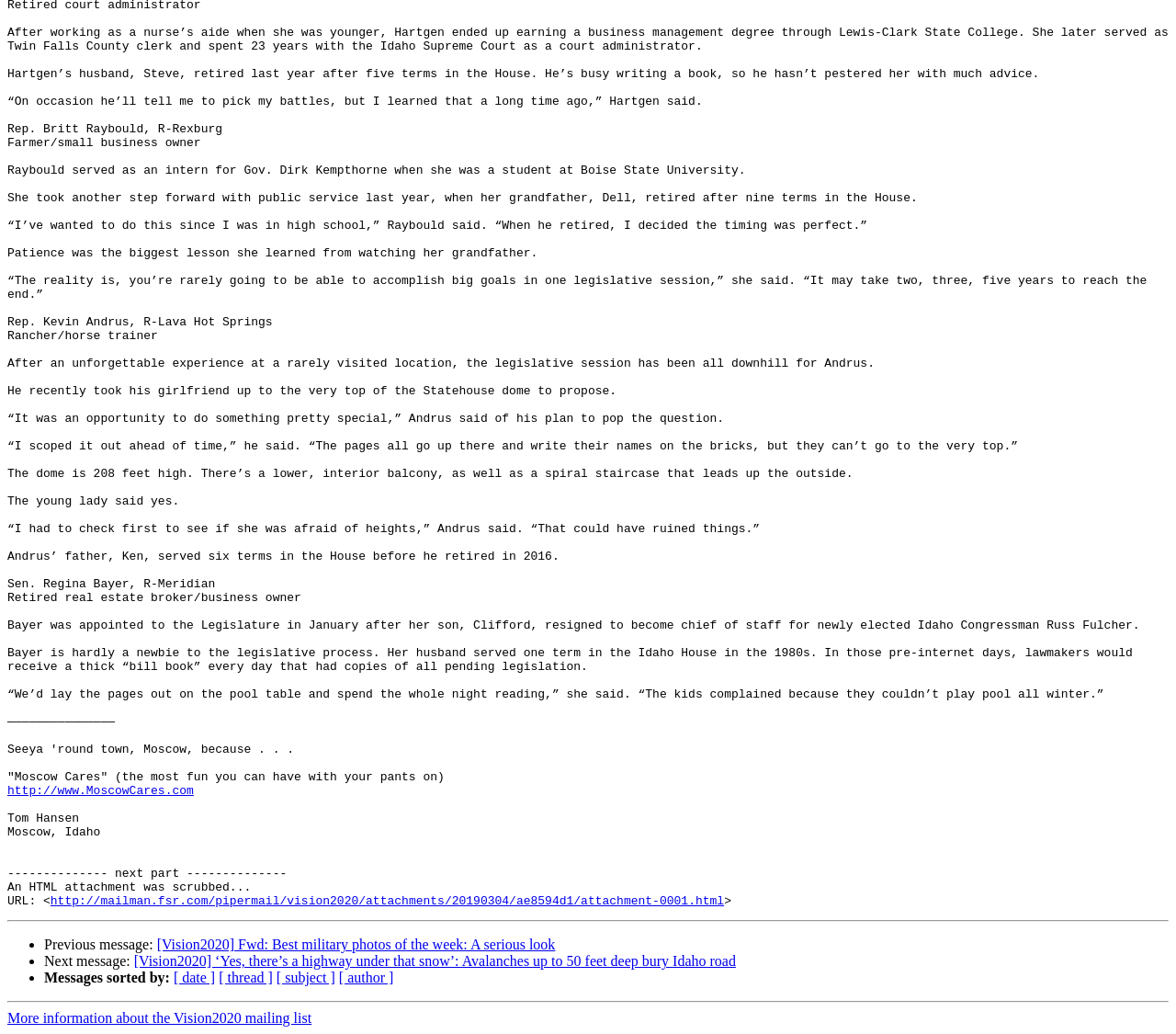Answer the question briefly using a single word or phrase: 
What is the URL of the link 'More information about the Vision2020 mailing list'?

Not provided